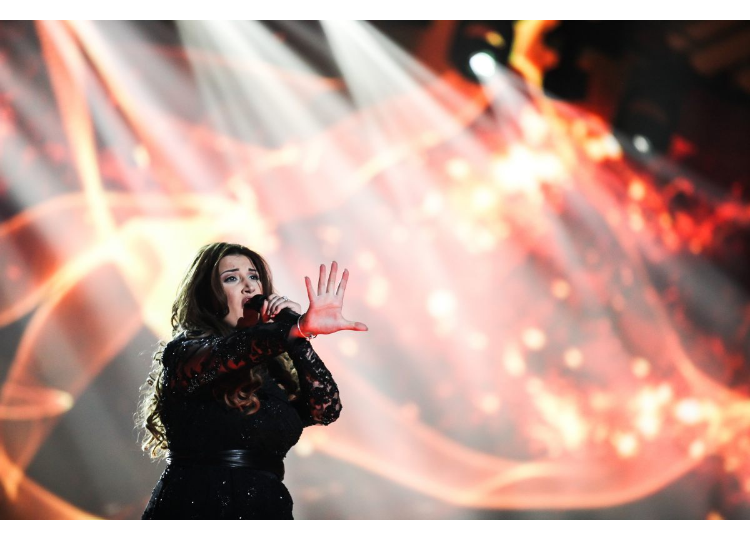Give a detailed explanation of what is happening in the image.

The image captures a stunning moment of a Maltese warrior on stage, showcasing her powerful performance during the final rehearsal. She stands alone, exuding confidence and emotion as she sings, her hand raised expressively. The backdrop is illuminated with dramatic lighting, featuring swirling patterns of vibrant colors that enhance the intensity of the performance. The atmosphere is electric, resonating with the energy of the event. The warrior's stunning voice captivates the audience, and she appears joyful and assured, ready to shine once more in the upcoming semi-final performance.